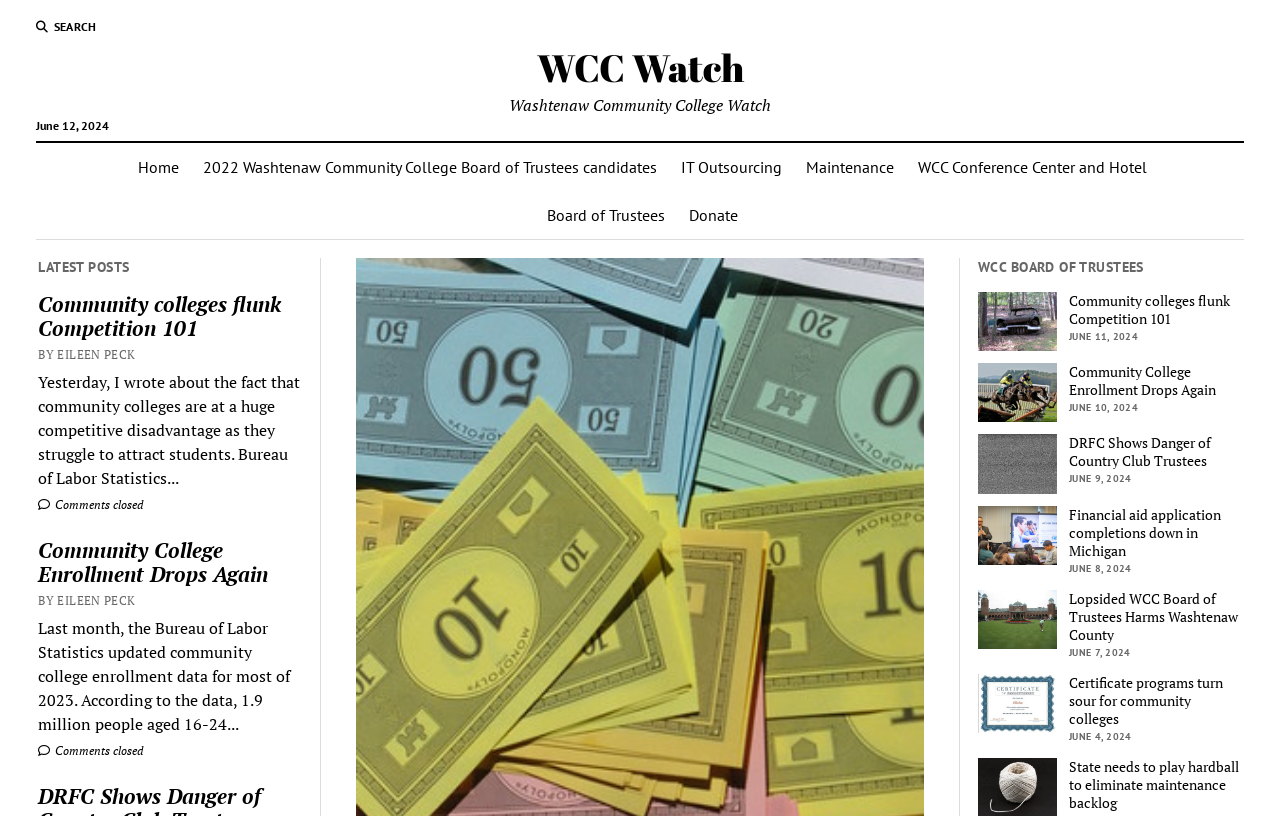What is the date of the post 'Certificate programs turn sour for community colleges'?
Please elaborate on the answer to the question with detailed information.

The date of the post 'Certificate programs turn sour for community colleges' can be found next to the post title, which says 'JUNE 4, 2024'.